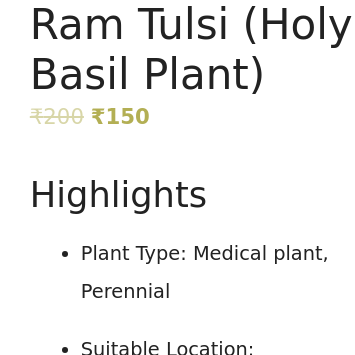Create a detailed narrative of what is happening in the image.

This image features the **Ram Tulsi (Holy Basil Plant)**, a revered plant known for its medicinal properties. Priced at **₹150**, it offers a discount from its original price of **₹200**. The image highlights essential information, including the plant's classification as a **medical plant** and **perennial**. Additionally, it specifies that the Ram Tulsi is best suited for **outdoor** environments, particularly in **semi-shade** locations. This plant is an excellent choice for gardening enthusiasts looking to incorporate beneficial flora into their outdoor spaces.